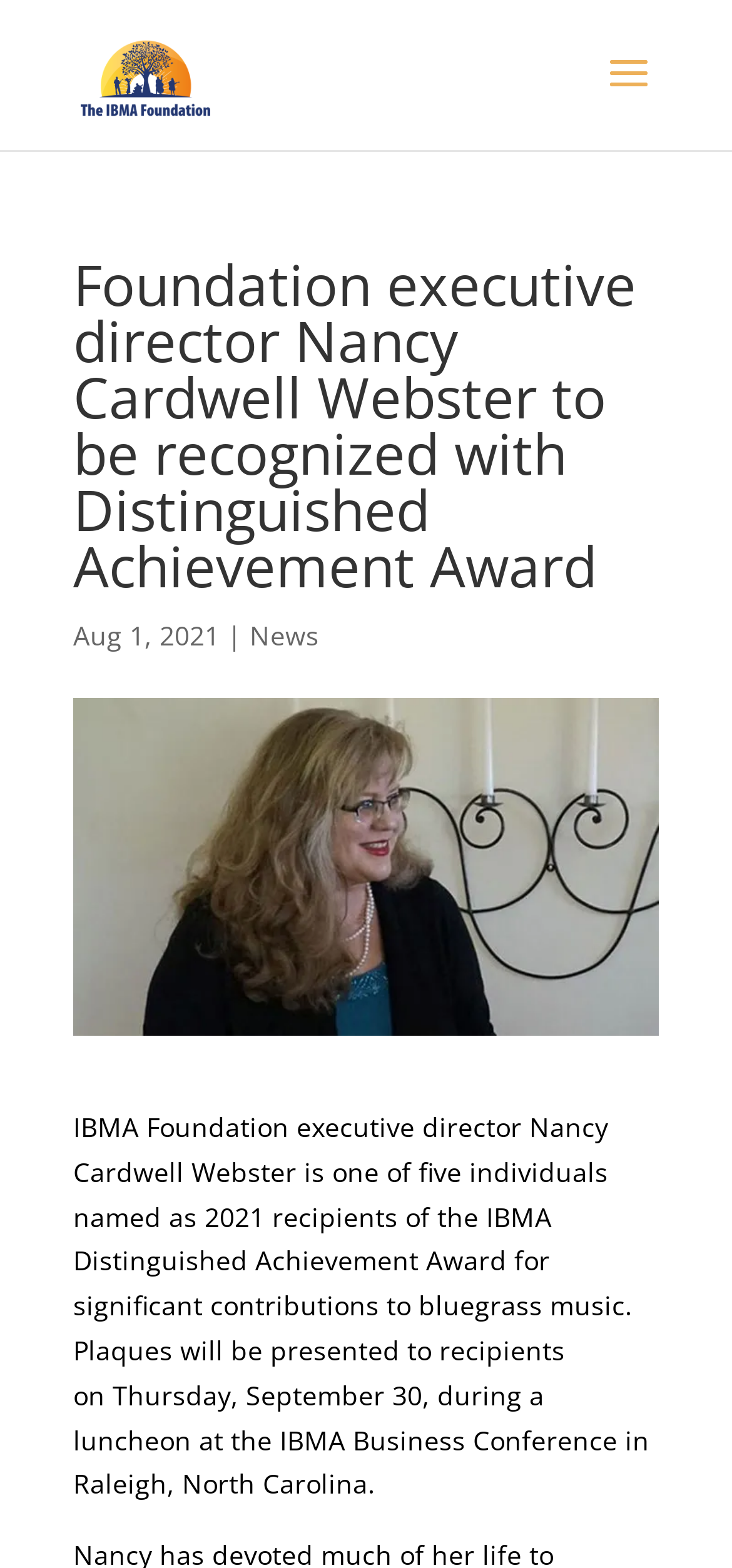What is the category of the news article?
Answer with a single word or phrase, using the screenshot for reference.

News